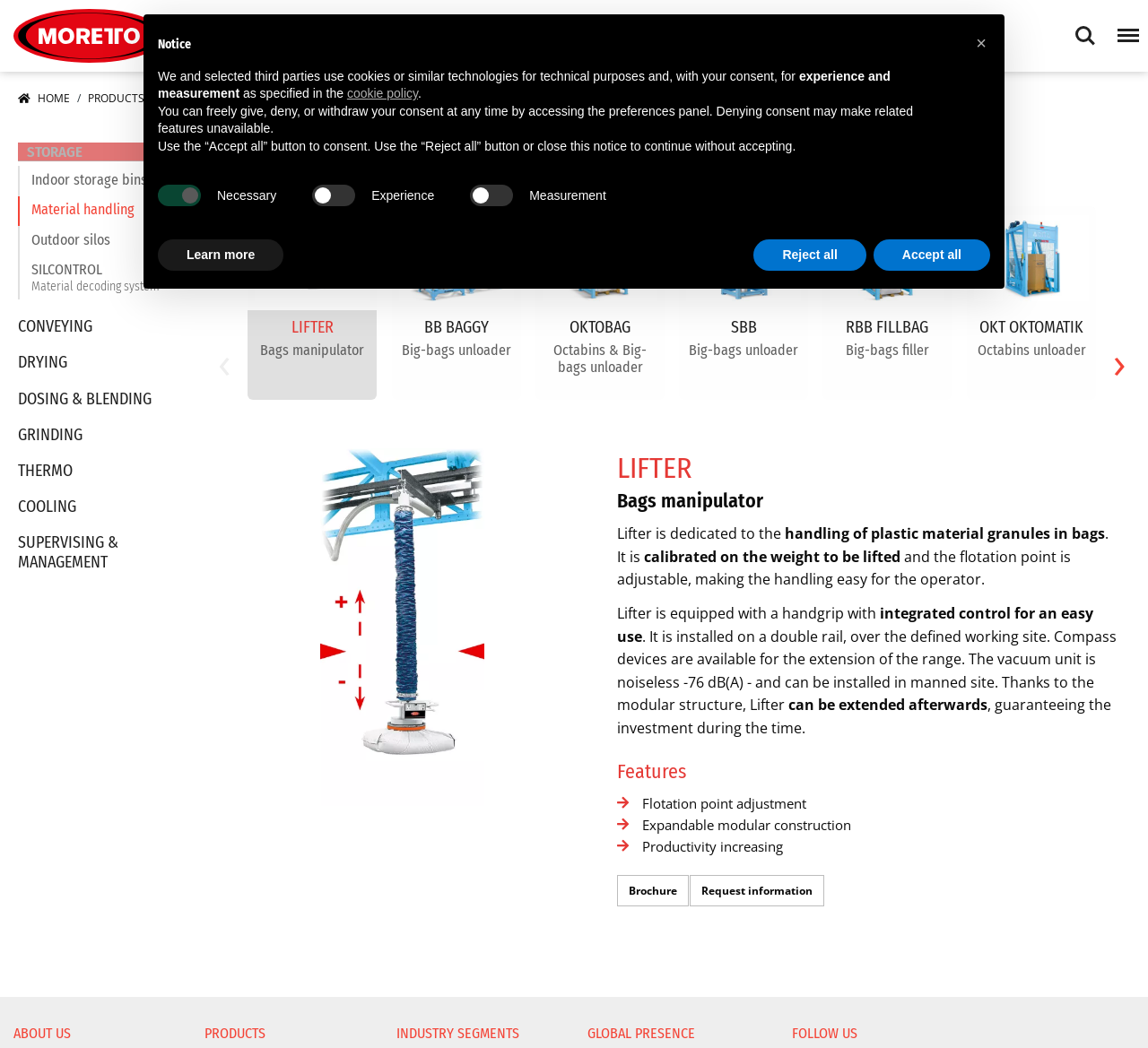What is the noise level of the vacuum unit?
Using the details from the image, give an elaborate explanation to answer the question.

The noise level of the vacuum unit is -76 dB(A), as mentioned in the text on the webpage. This indicates that the vacuum unit is relatively quiet.